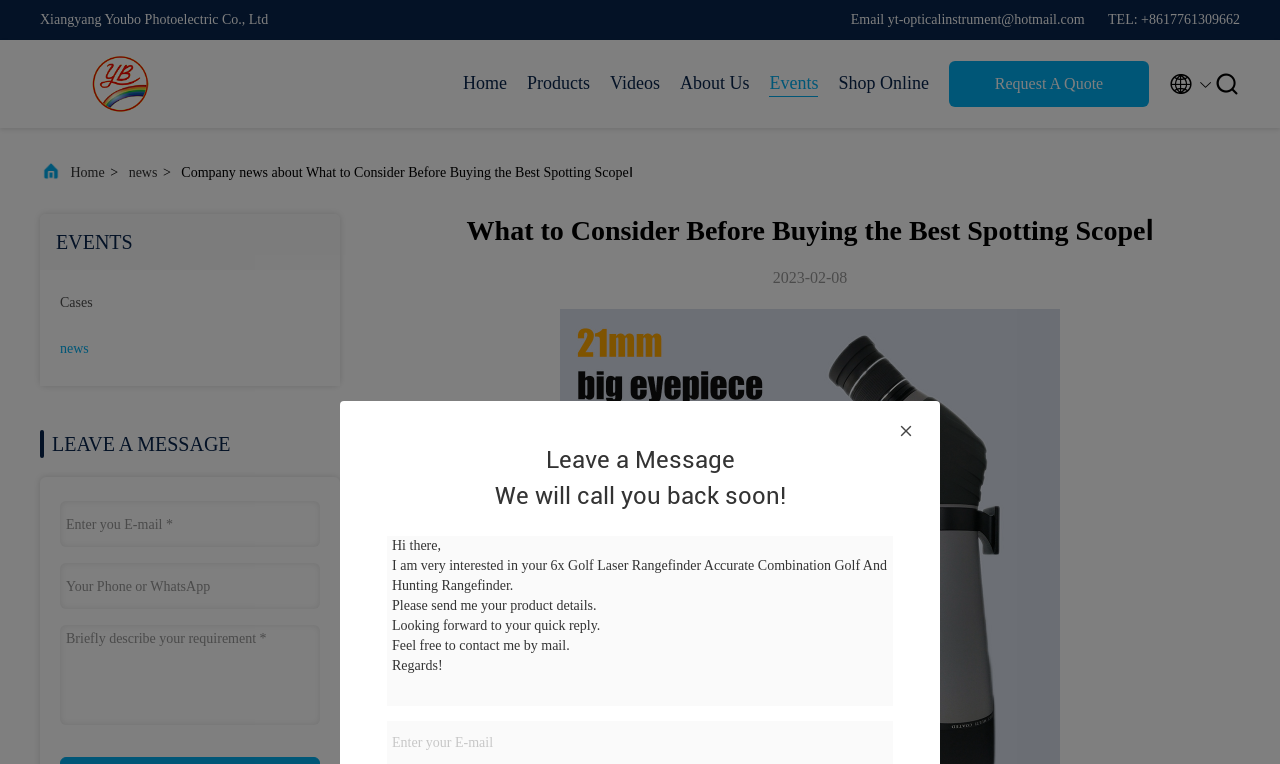Can you extract the headline from the webpage for me?

What to Consider Before Buying the Best Spotting ScopeⅠ